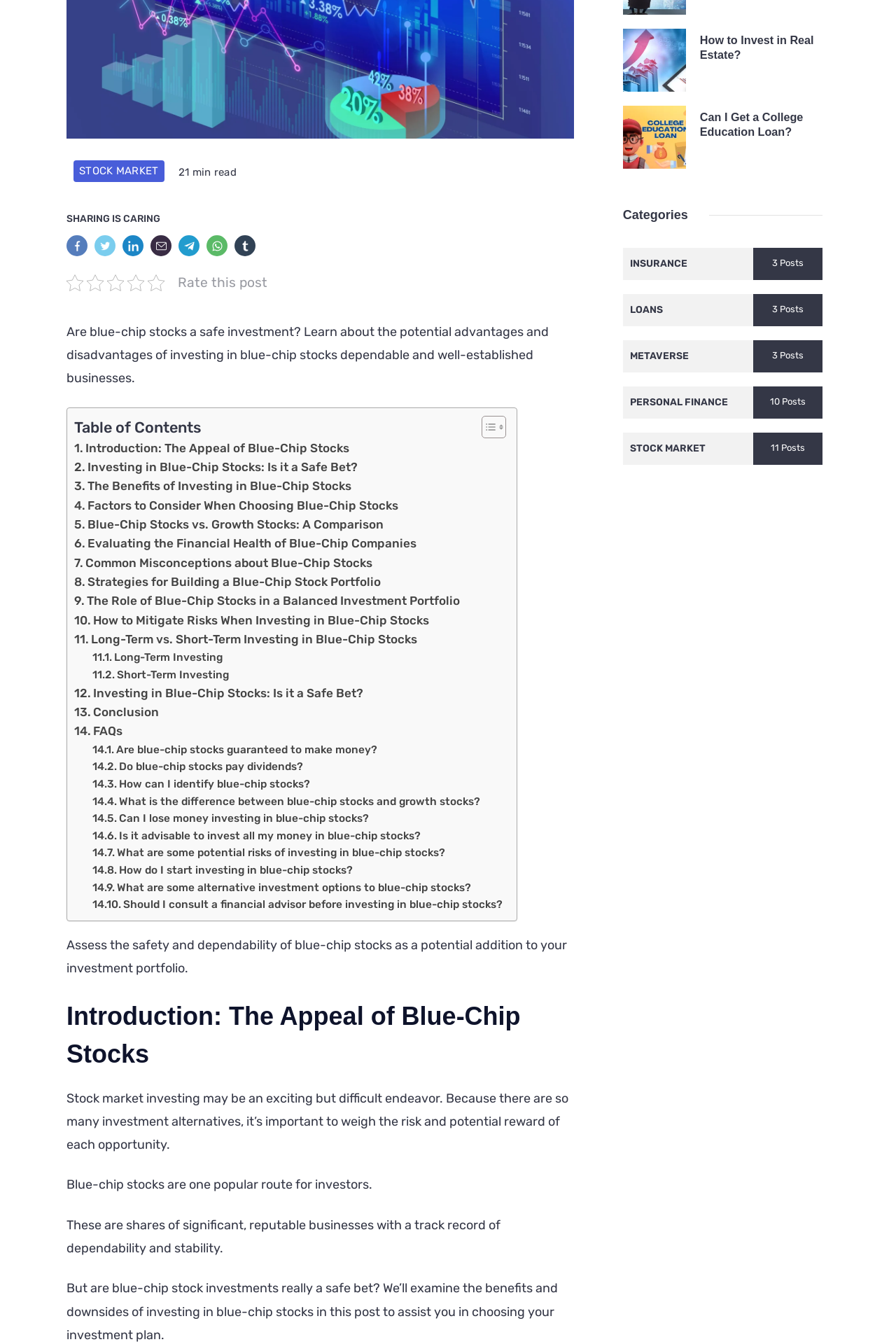Identify the bounding box for the given UI element using the description provided. Coordinates should be in the format (top-left x, top-left y, bottom-right x, bottom-right y) and must be between 0 and 1. Here is the description: parent_node: Search for: value="Search"

None